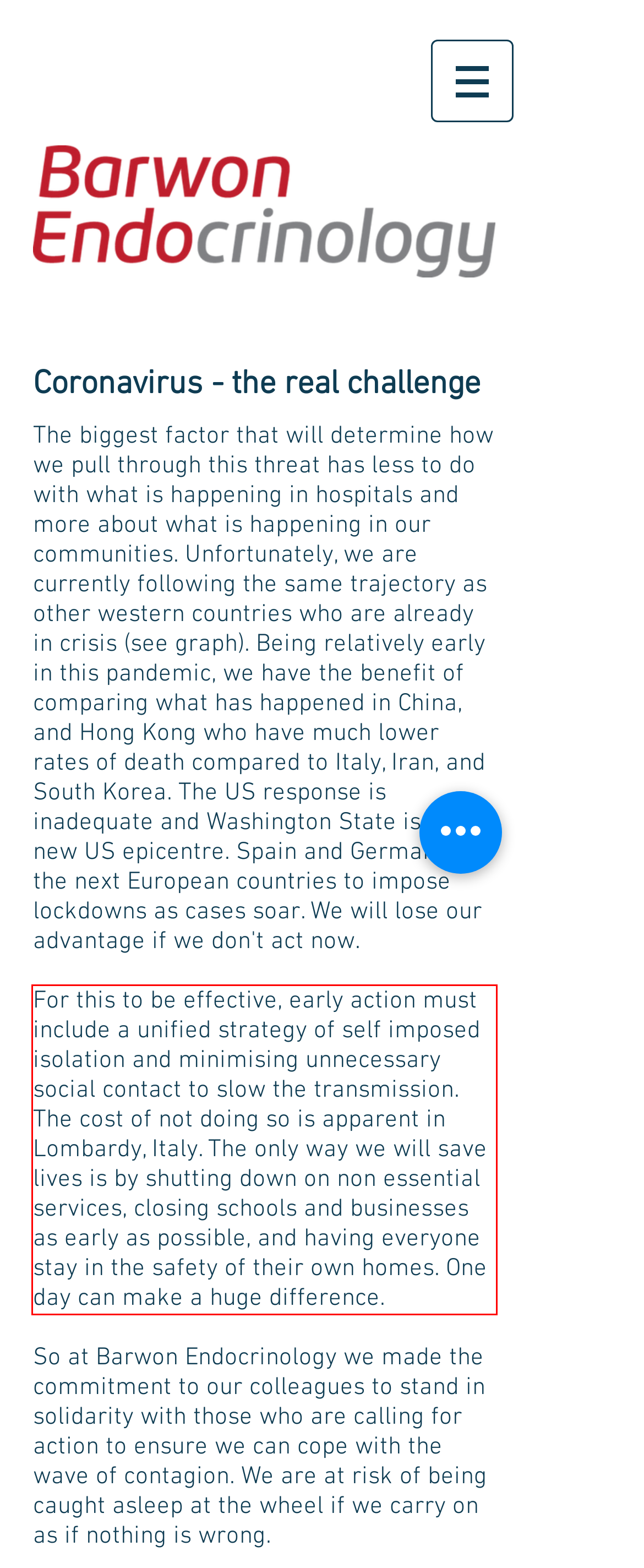Examine the webpage screenshot and use OCR to obtain the text inside the red bounding box.

For this to be effective, early action must include a unified strategy of self imposed isolation and minimising unnecessary social contact to slow the transmission. The cost of not doing so is apparent in Lombardy, Italy. The only way we will save lives is by shutting down on non essential services, closing schools and businesses as early as possible, and having everyone stay in the safety of their own homes. One day can make a huge difference.